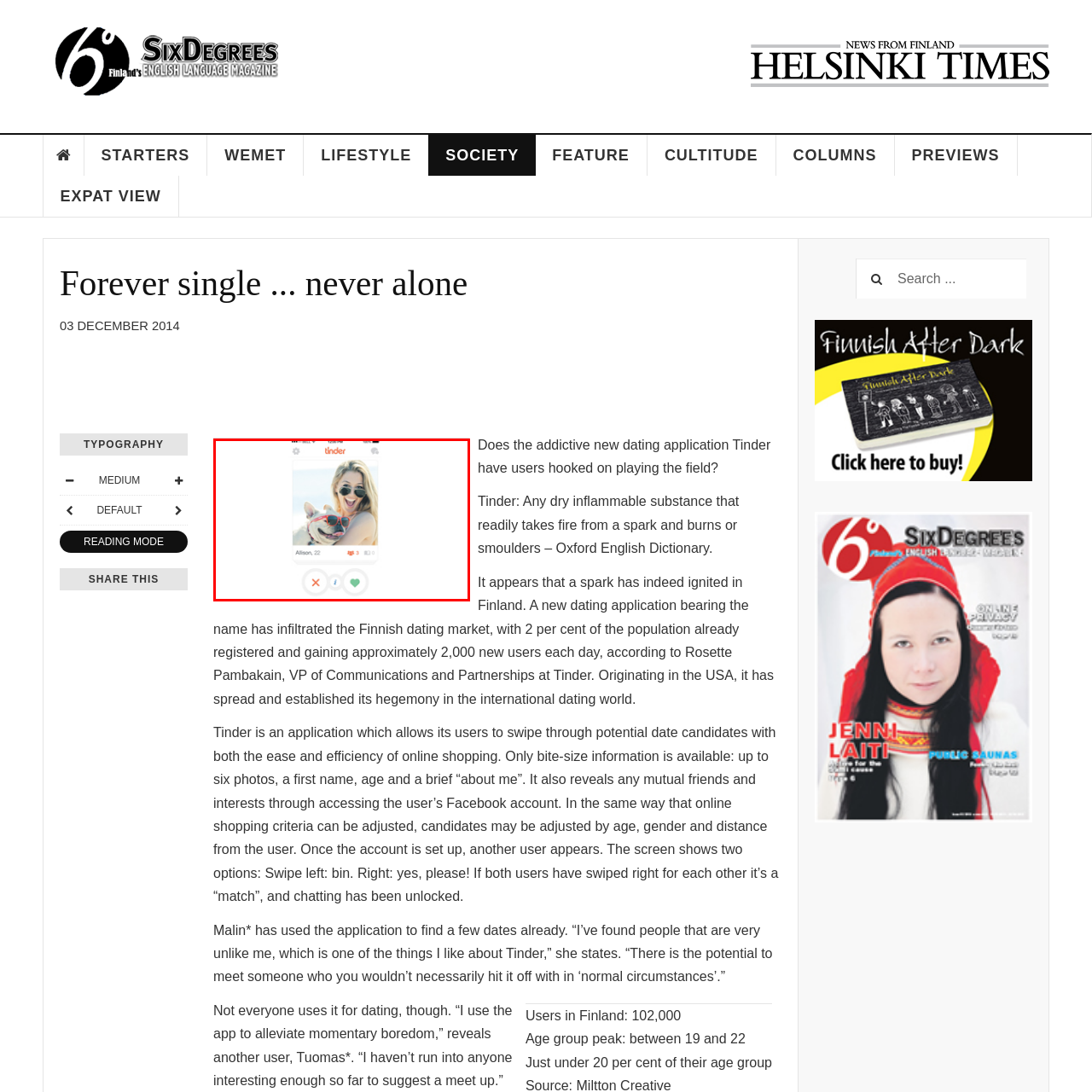Examine the image highlighted by the red boundary, What is the likely setting of the photo? Provide your answer in a single word or phrase.

Beach or outdoor